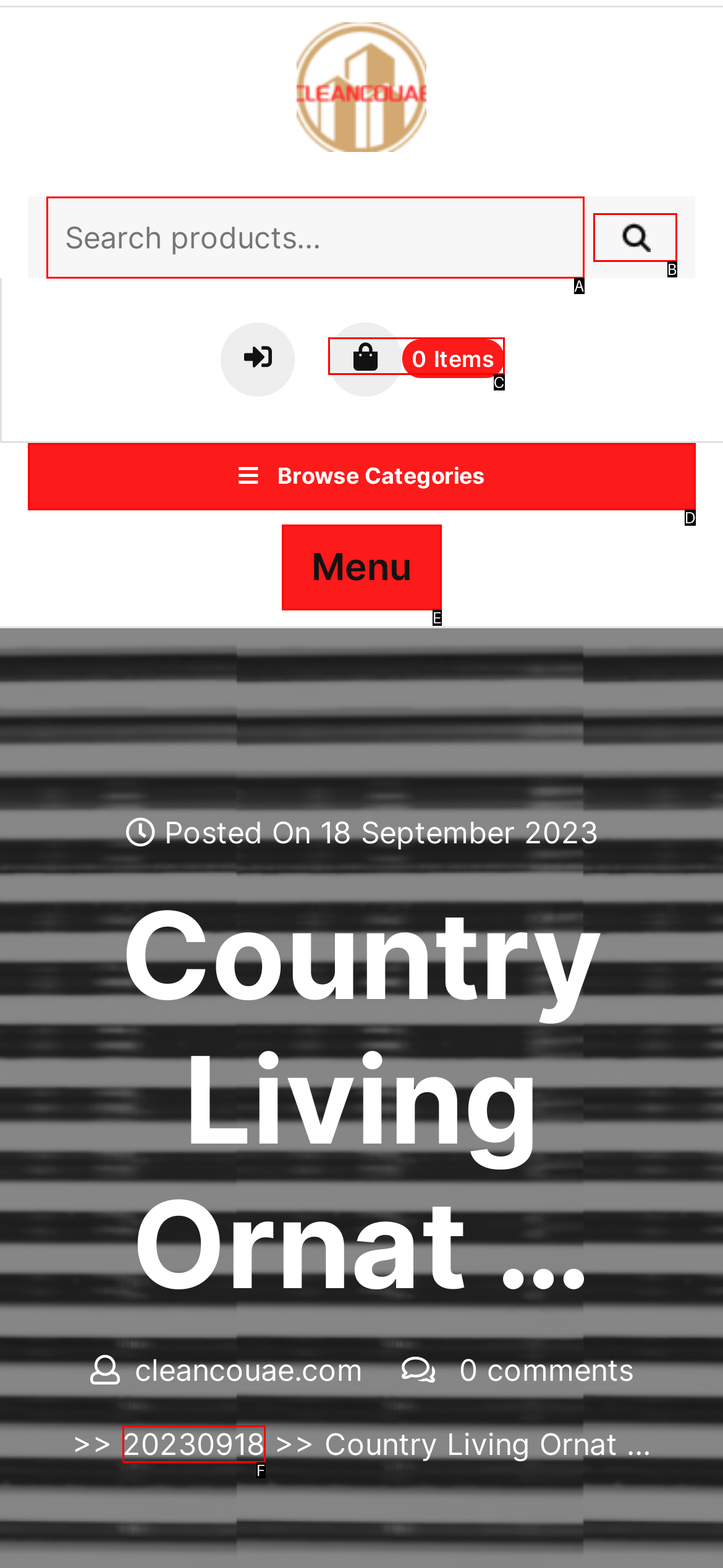From the options presented, which lettered element matches this description: 20230918
Reply solely with the letter of the matching option.

F